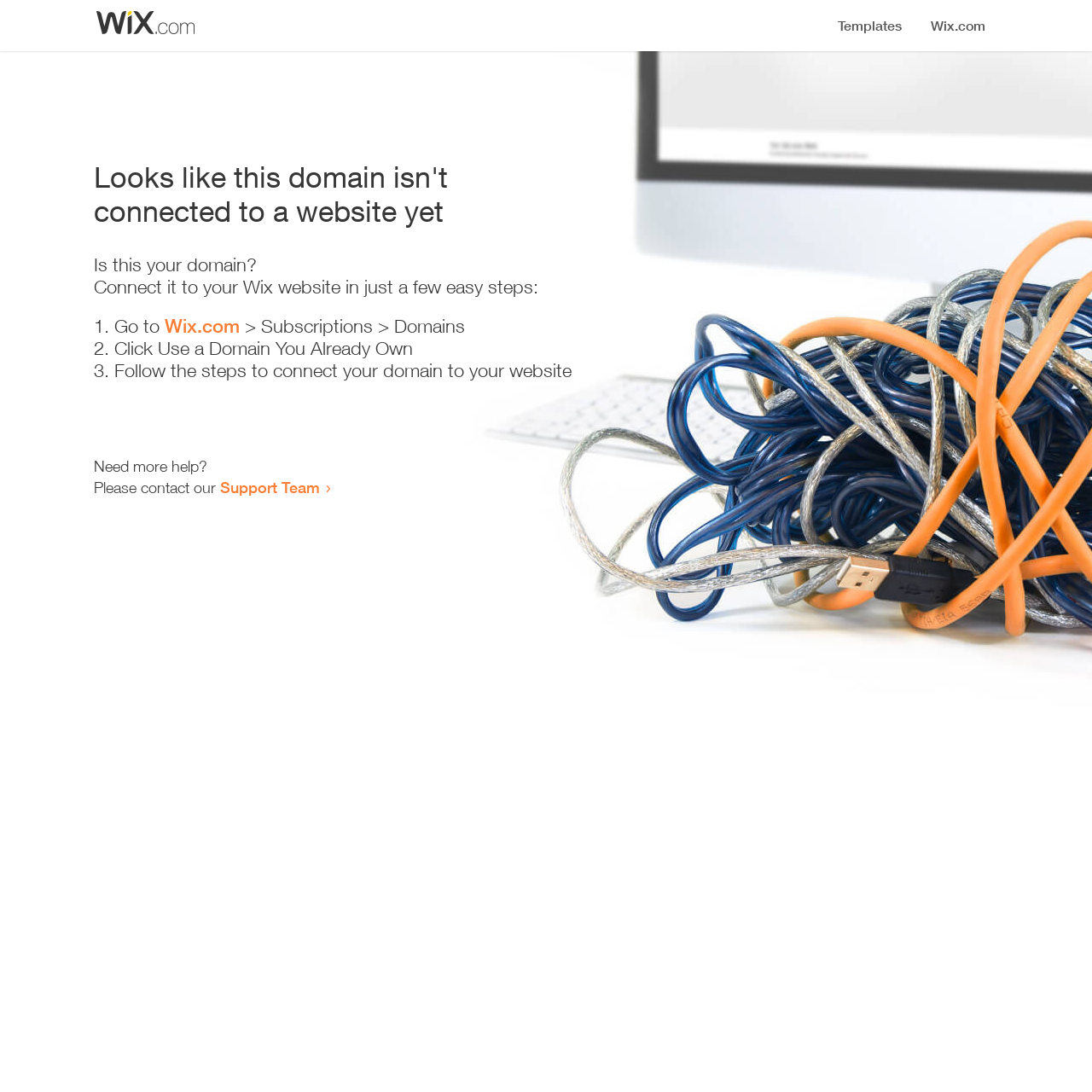Illustrate the webpage with a detailed description.

The webpage appears to be an error page, indicating that a domain is not connected to a website yet. At the top, there is a small image, followed by a heading that states the error message. Below the heading, there is a series of instructions to connect the domain to a Wix website. The instructions are presented in a step-by-step format, with three numbered list items. Each list item contains a brief description of the action to take, with a link to Wix.com in the first step. 

To the right of the instructions, there is a small section that offers additional help, with a link to the Support Team. The overall layout is simple and easy to follow, with clear headings and concise text.